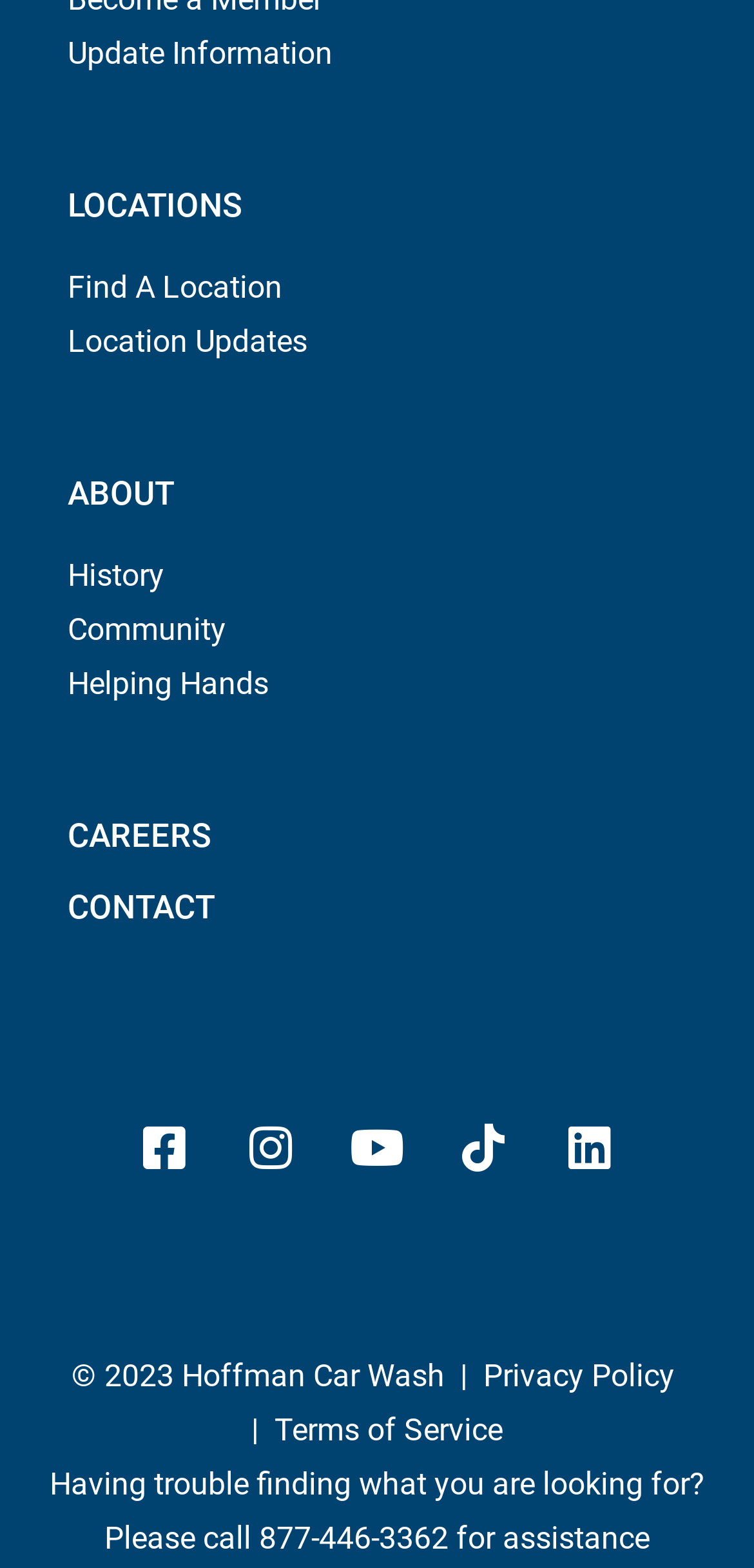How many social media links are available?
Kindly offer a detailed explanation using the data available in the image.

I counted the number of social media links at the bottom of the webpage, which are Facebook, Instagram, Youtube, Tiktok, and Linkedin.